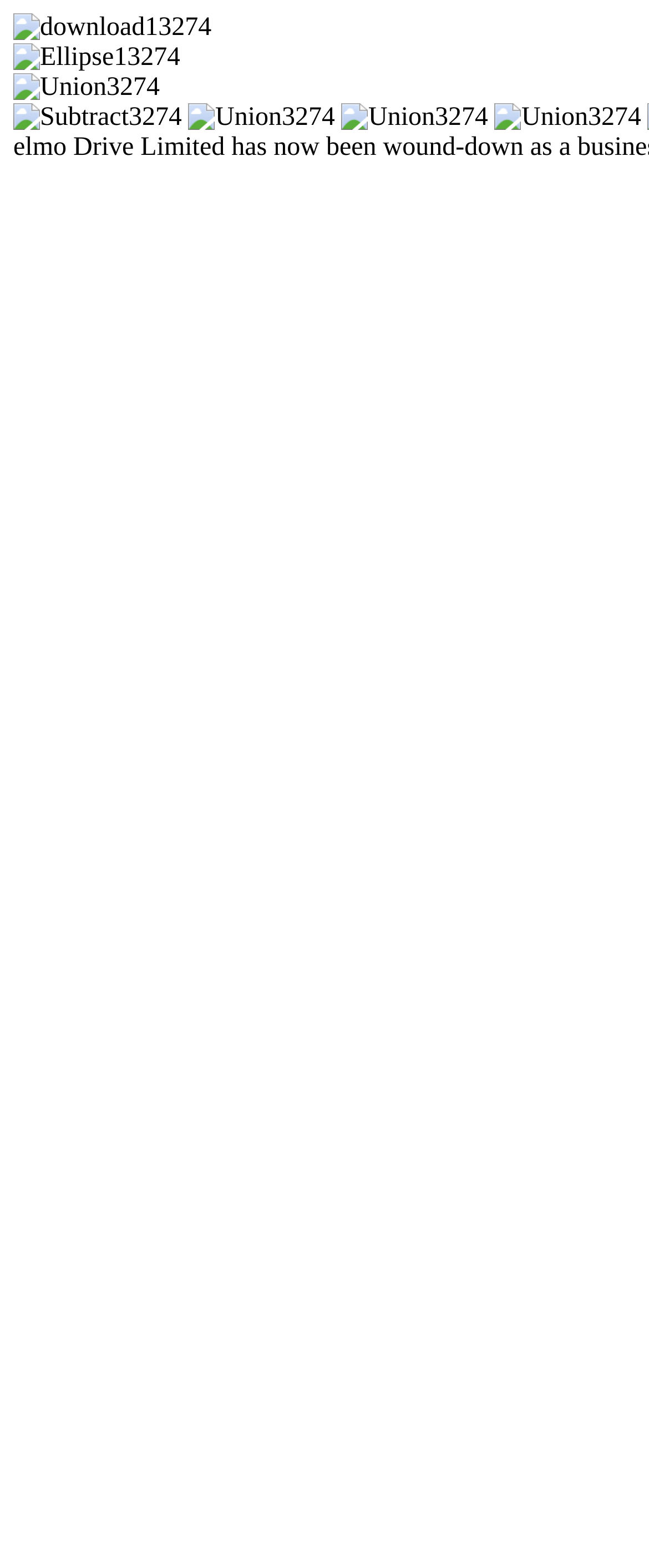Are the 'Union' icons identical?
Respond with a short answer, either a single word or a phrase, based on the image.

Yes